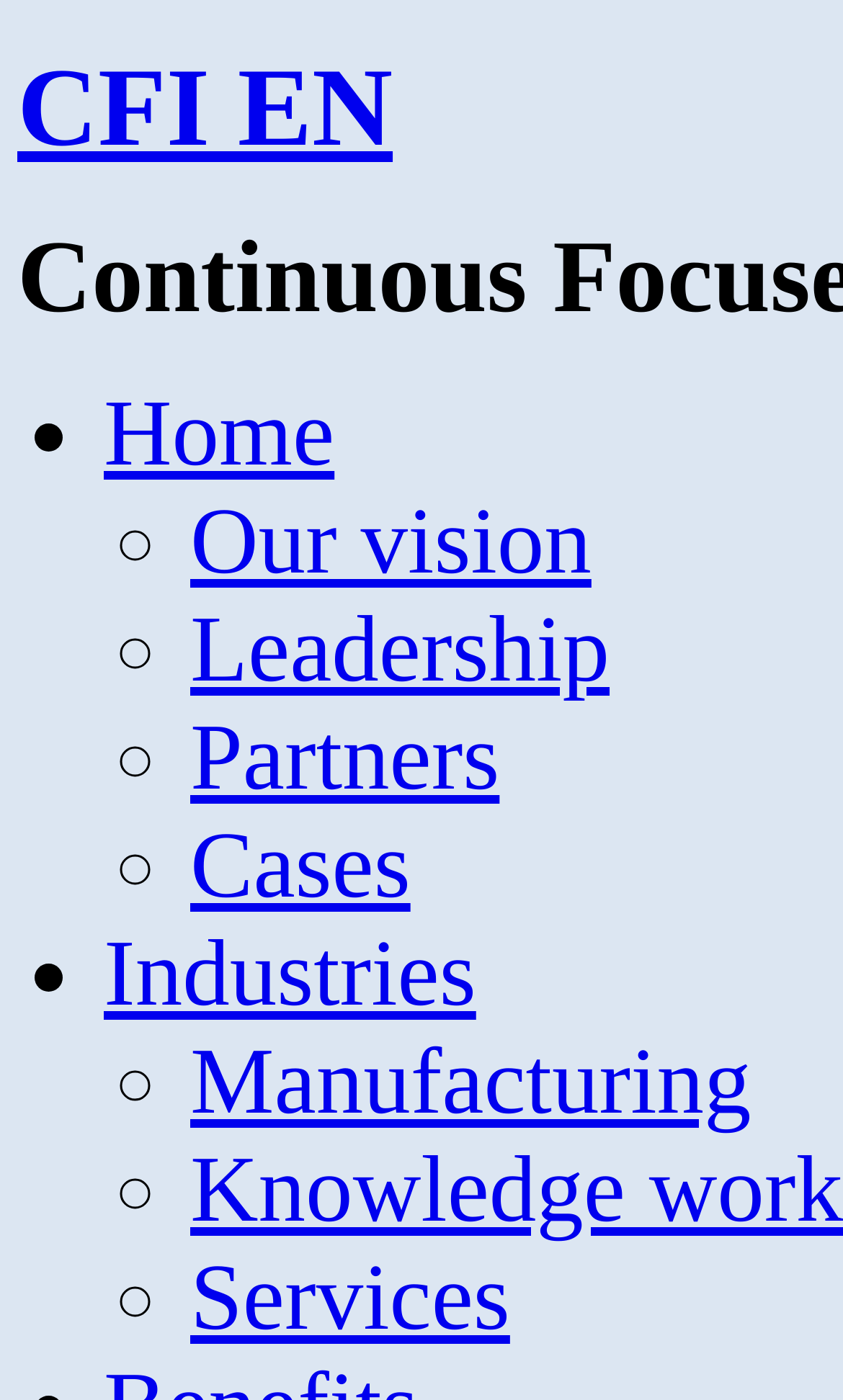Find the bounding box coordinates of the clickable element required to execute the following instruction: "go to home page". Provide the coordinates as four float numbers between 0 and 1, i.e., [left, top, right, bottom].

[0.123, 0.273, 0.397, 0.347]